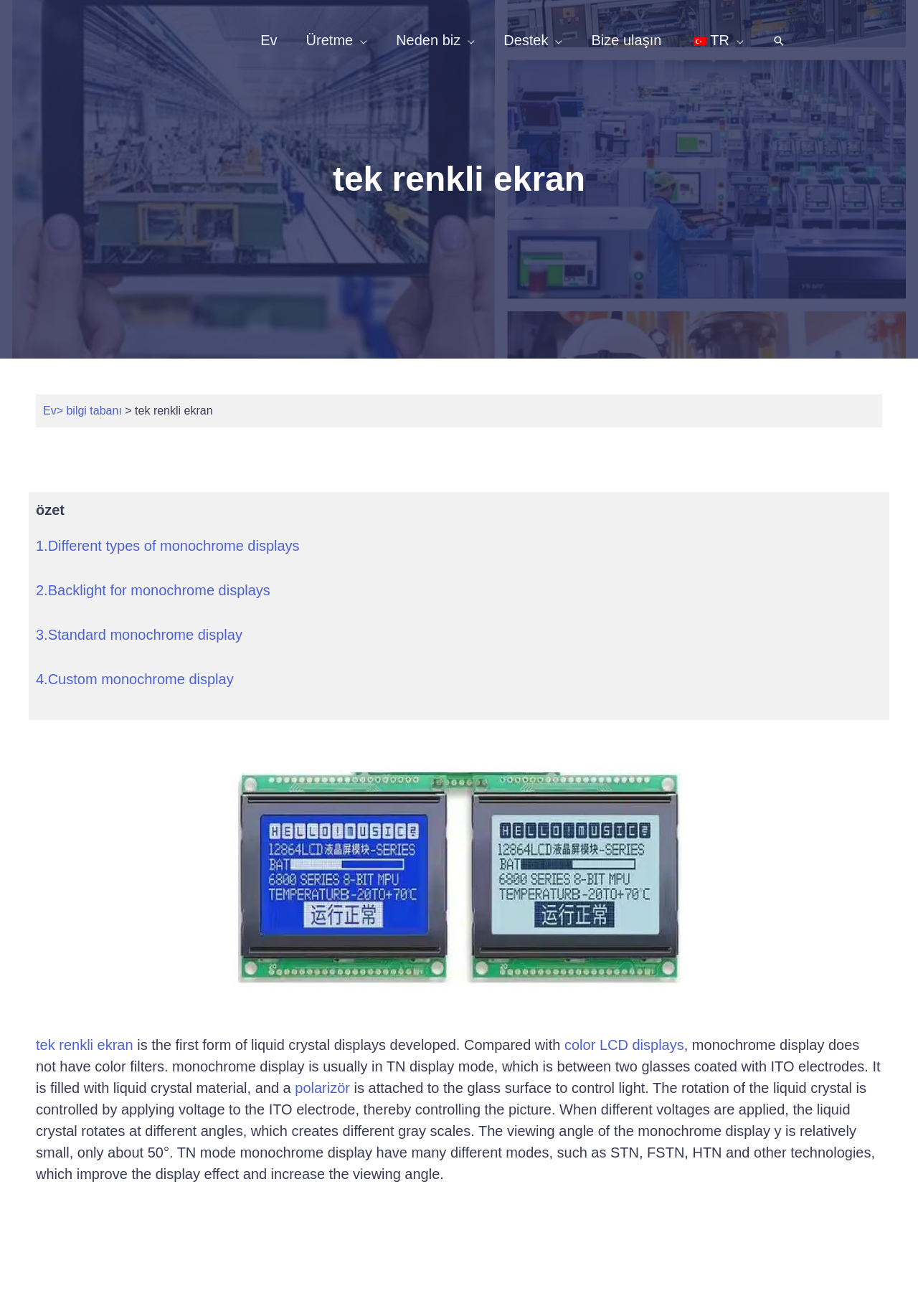Refer to the image and provide a thorough answer to this question:
What is the first form of liquid crystal displays developed?

According to the webpage, monochrome display is the first form of liquid crystal displays developed, as stated in the sentence 'tek renkli ekran is the first form of liquid crystal displays developed.'